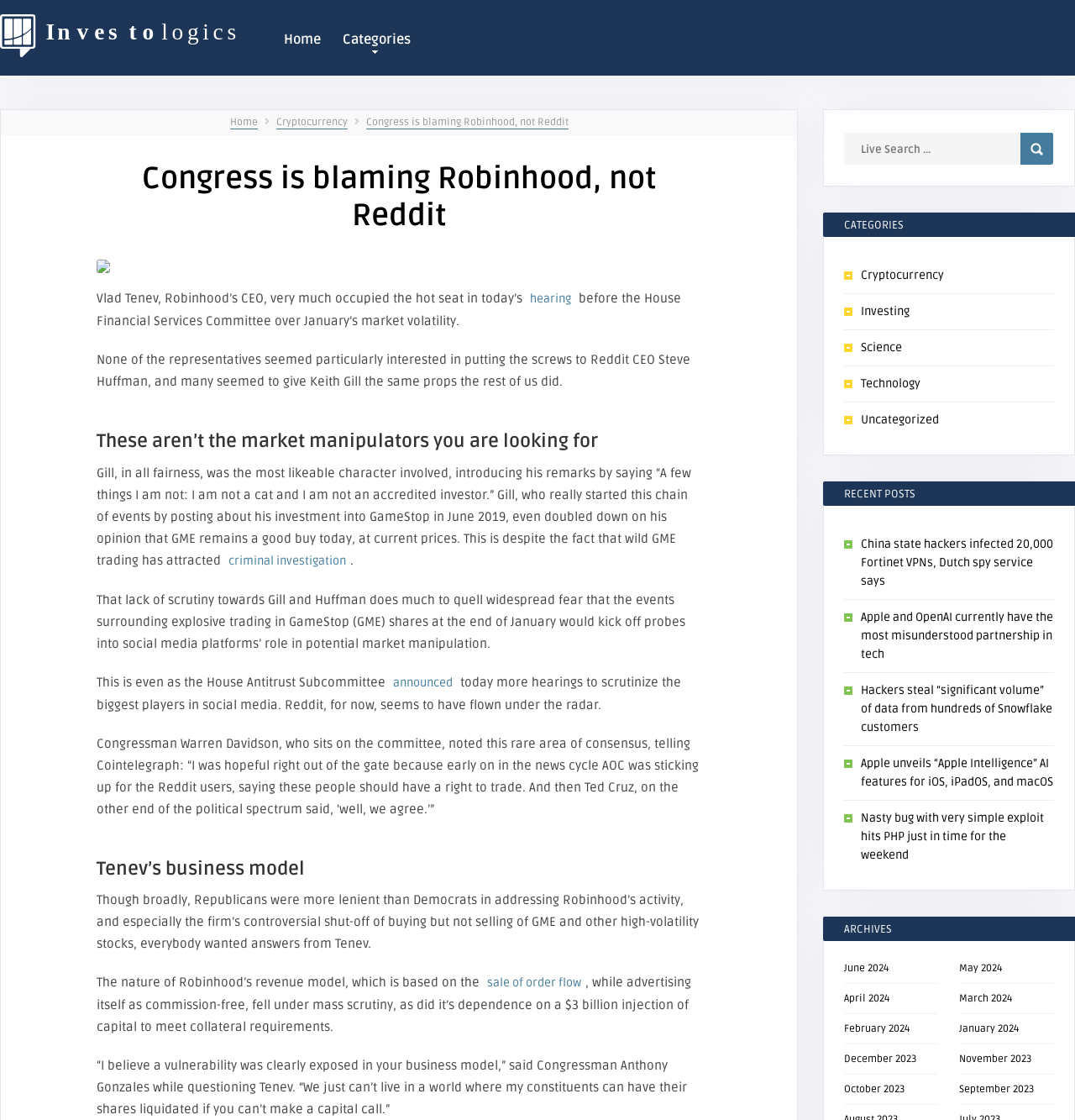Can you find the bounding box coordinates for the element to click on to achieve the instruction: "Check the 'Recent Posts' section"?

[0.766, 0.43, 1.0, 0.452]